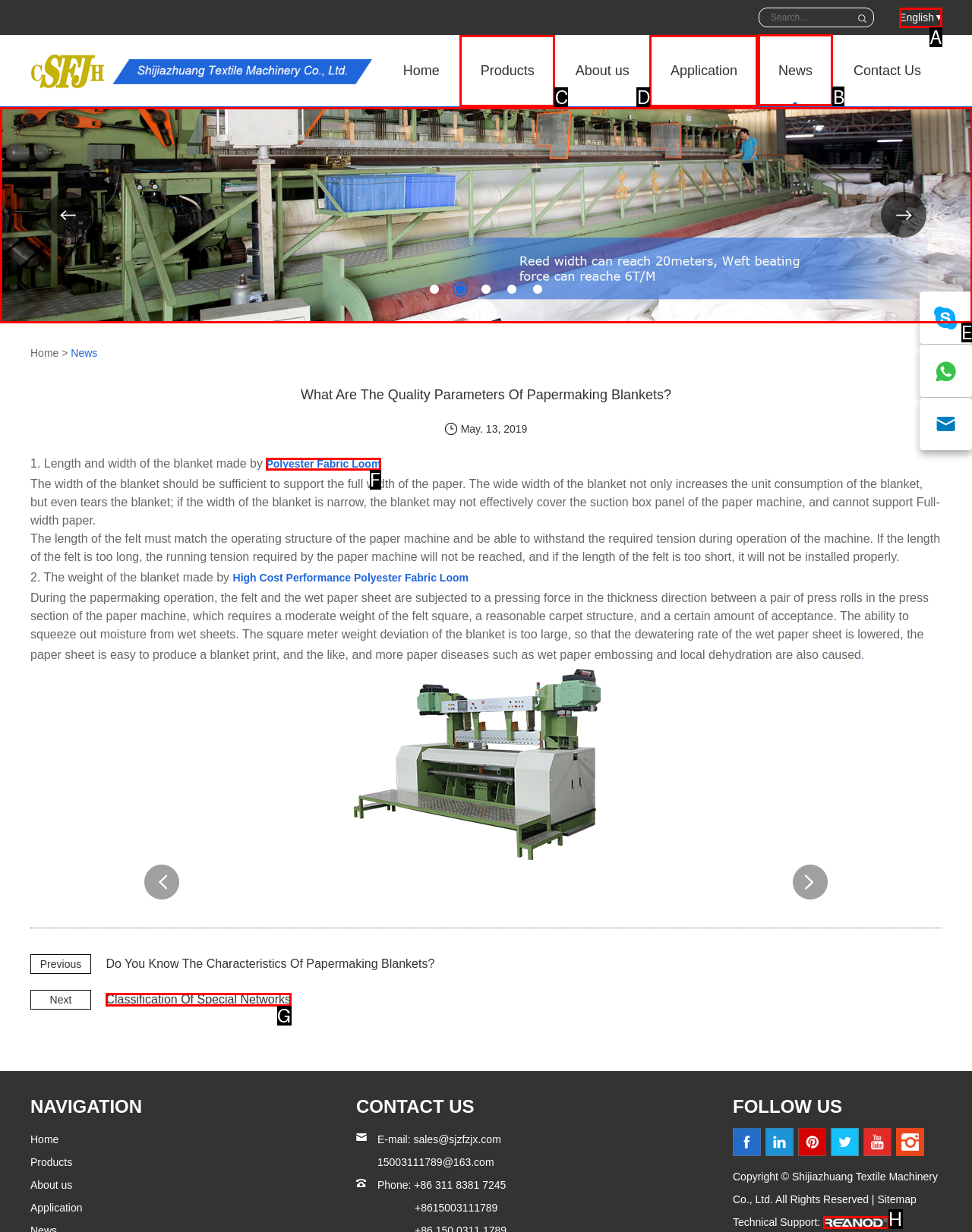Tell me which letter corresponds to the UI element that should be clicked to fulfill this instruction: View news
Answer using the letter of the chosen option directly.

B